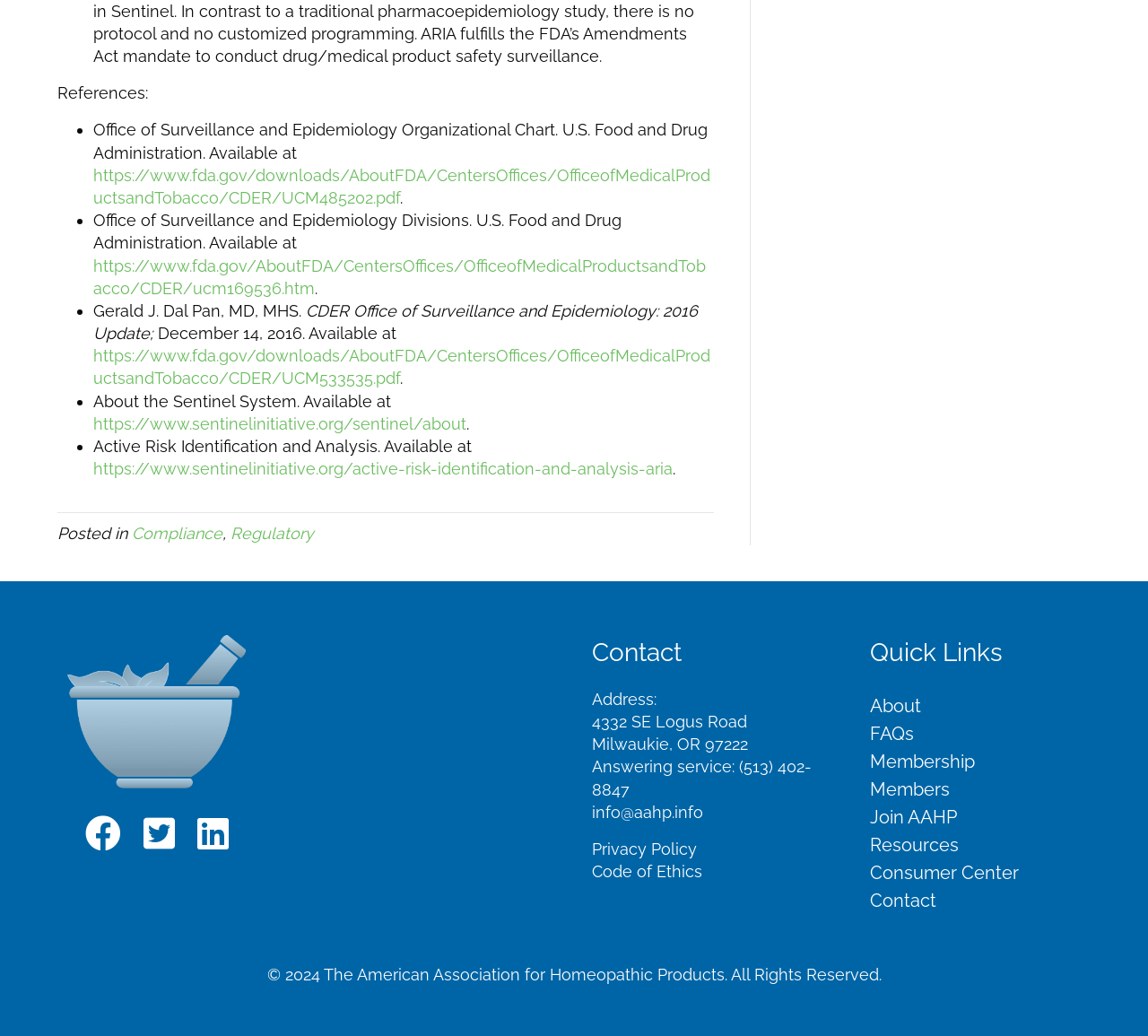Find the bounding box coordinates of the clickable region needed to perform the following instruction: "Check the Privacy Policy". The coordinates should be provided as four float numbers between 0 and 1, i.e., [left, top, right, bottom].

[0.516, 0.81, 0.607, 0.828]